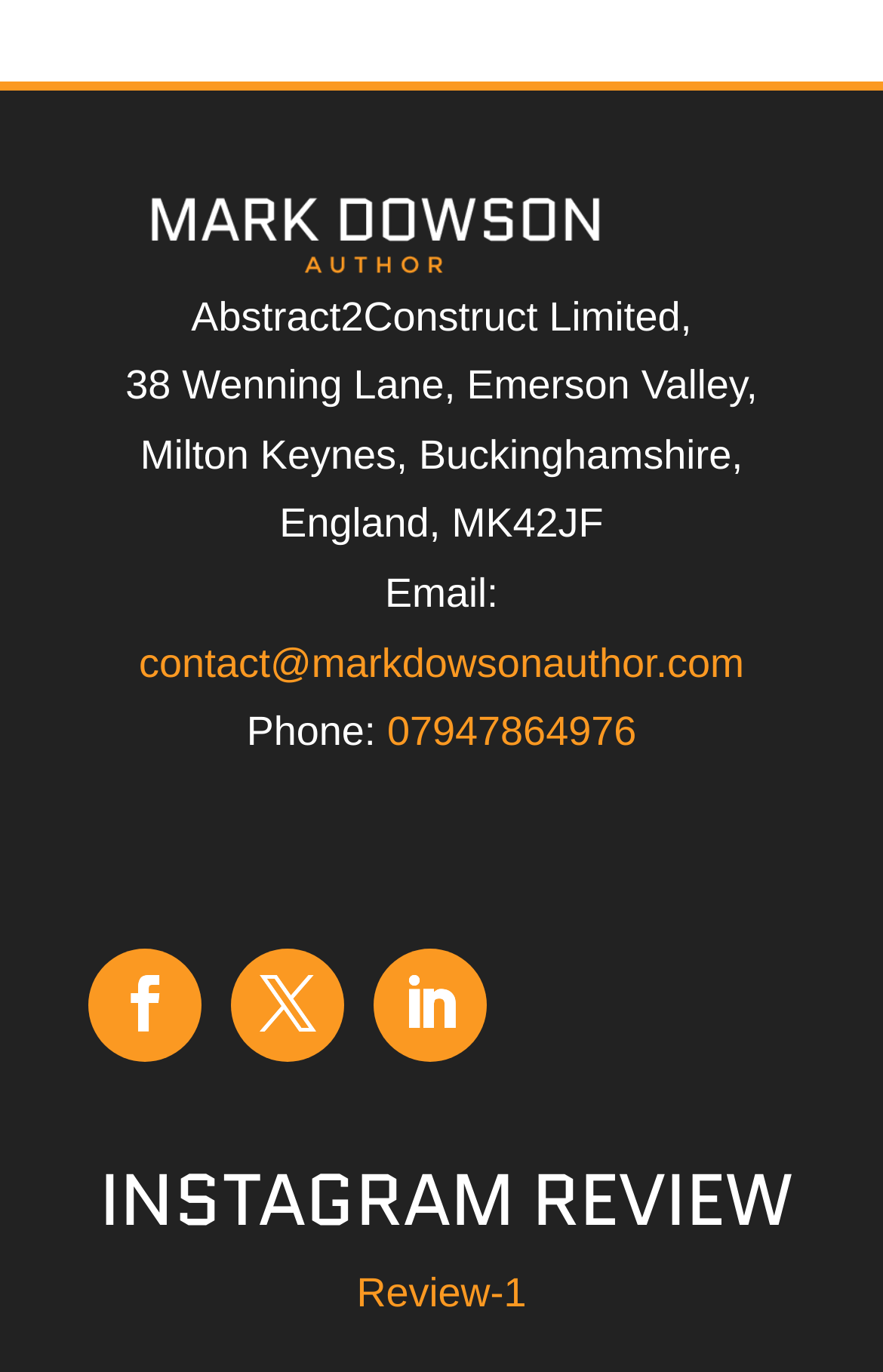Answer the question using only a single word or phrase: 
How many social media links are there?

3